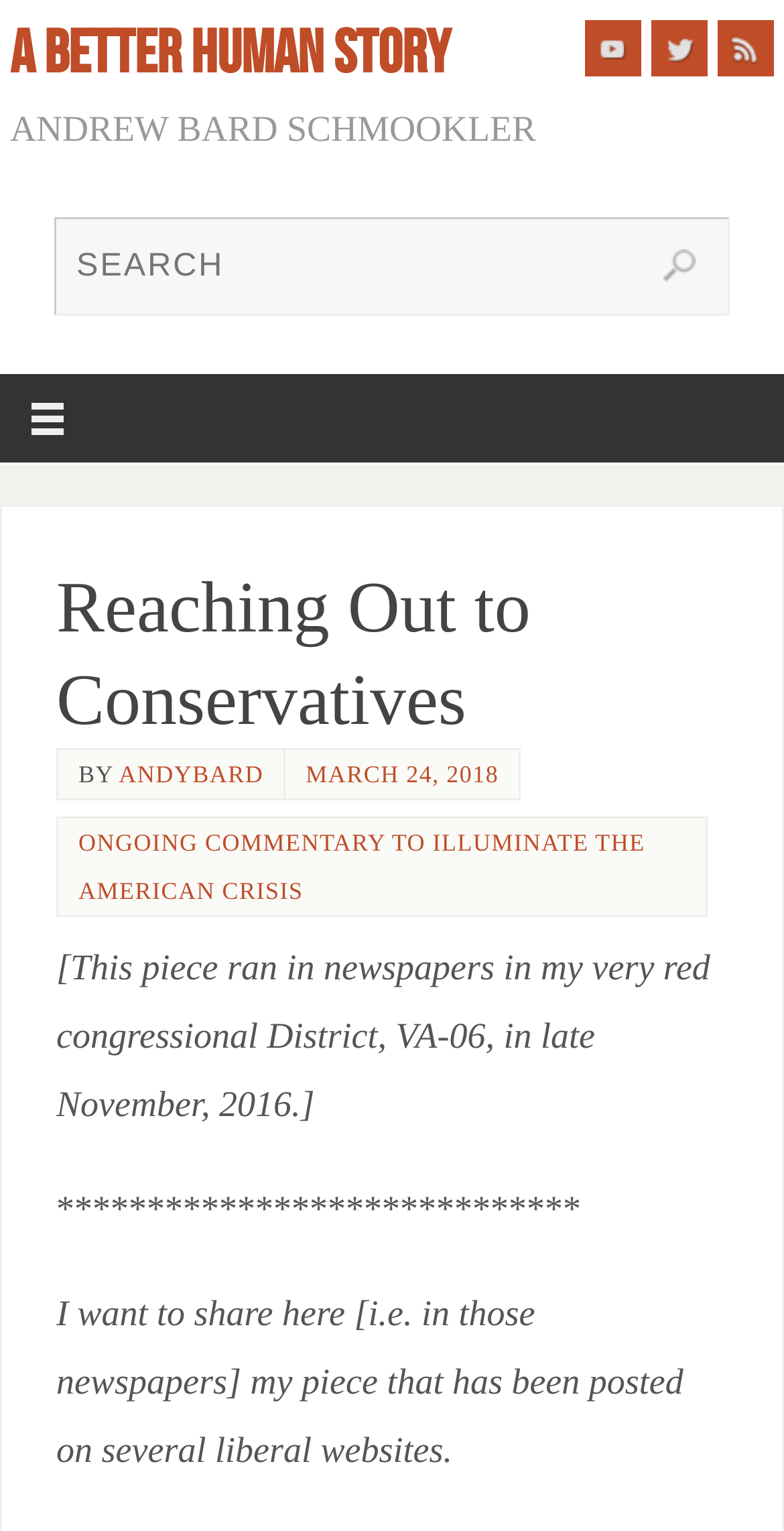Give an in-depth explanation of the webpage layout and content.

The webpage is titled "Reaching Out to Conservatives – A Better Human Story" and features a prominent link to the title at the top left corner. Below the title, the author's name "ANDREW BARD SCHMOOKLER" is displayed. On the top right corner, there are three social media links: YouTube, Twitter, and RSS, each accompanied by an icon.

A search bar is located in the middle of the top section, spanning almost the entire width of the page. The search bar has a search box and a "Search" button on the right side.

Below the search bar, there is a horizontal line that separates the top section from the main content. The main content starts with a heading "Reaching Out to Conservatives" followed by the author's name "ANDYBARD" and the date "MARCH 24, 2018". 

The main article begins with a brief introduction, stating that the piece was published in newspapers in the author's congressional district in late November 2016. The introduction is followed by a series of asterisks, and then the main text of the article, which discusses the author's piece that was posted on several liberal websites.